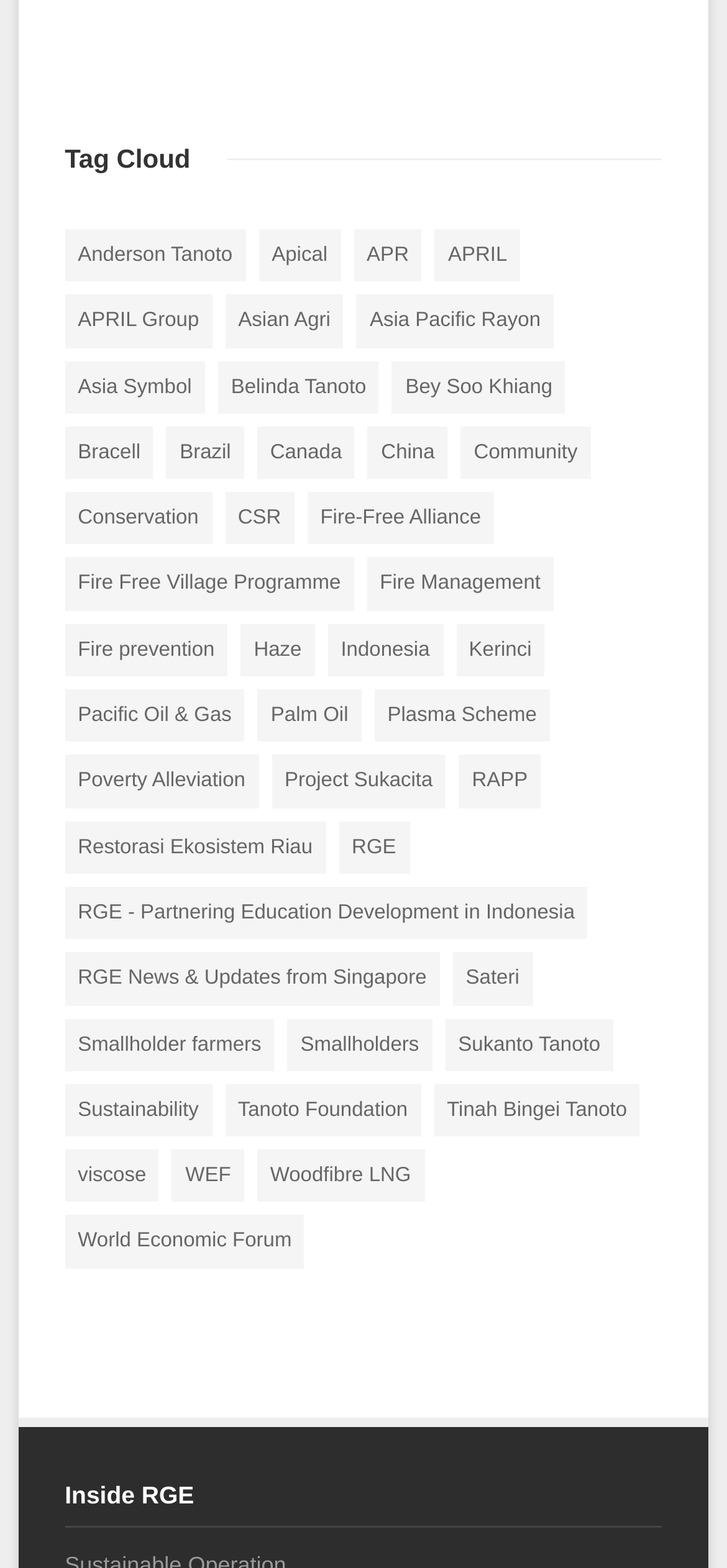Determine the bounding box coordinates for the clickable element to execute this instruction: "Read about 'Tanoto Foundation'". Provide the coordinates as four float numbers between 0 and 1, i.e., [left, top, right, bottom].

[0.309, 0.691, 0.579, 0.725]